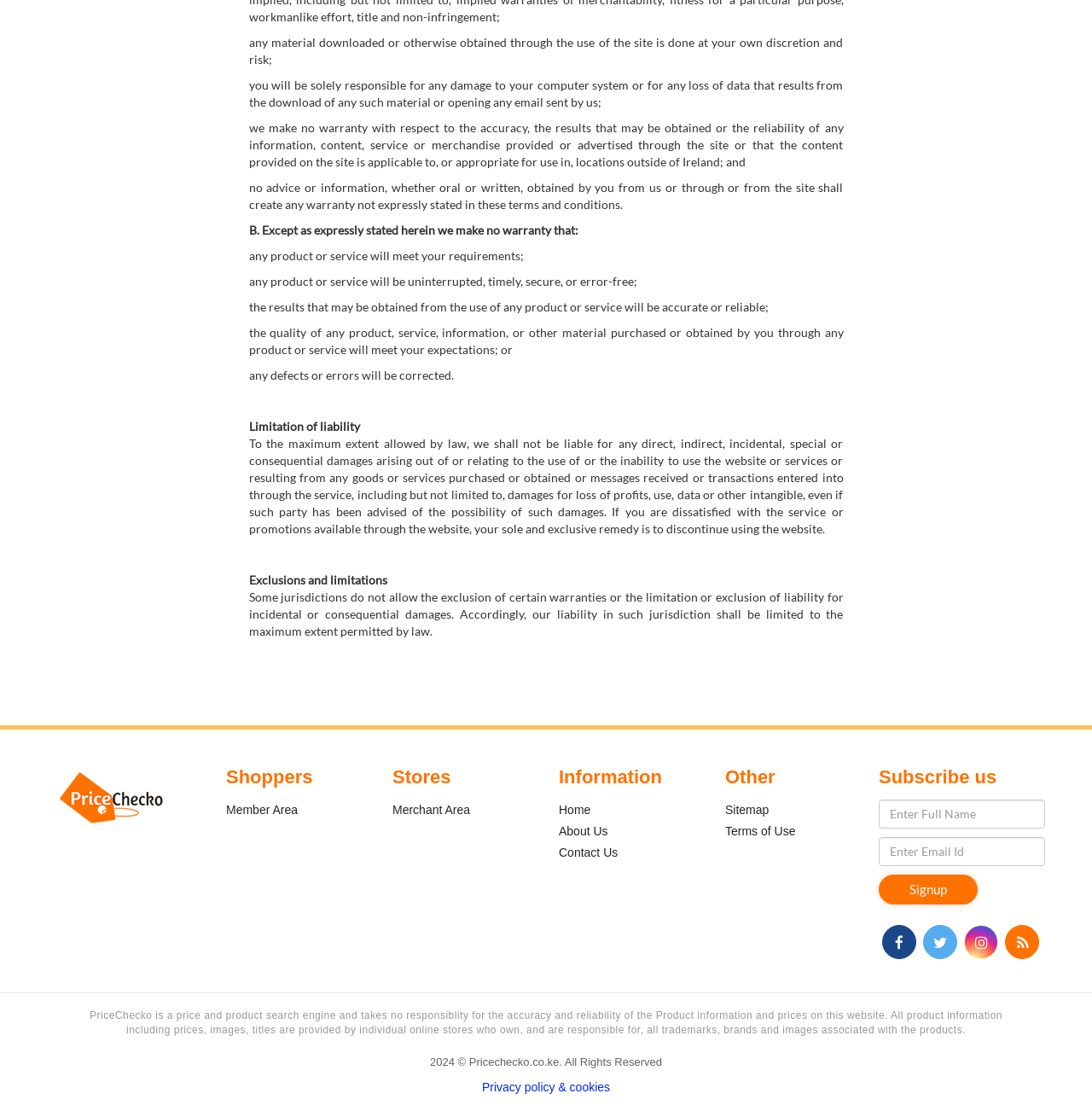Please locate the bounding box coordinates of the region I need to click to follow this instruction: "Click on the 'Terms of Use' link".

[0.664, 0.742, 0.728, 0.754]